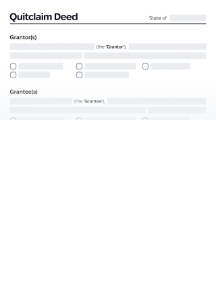What is the purpose of the designated fields in the form?
Look at the screenshot and respond with a single word or phrase.

To enter names